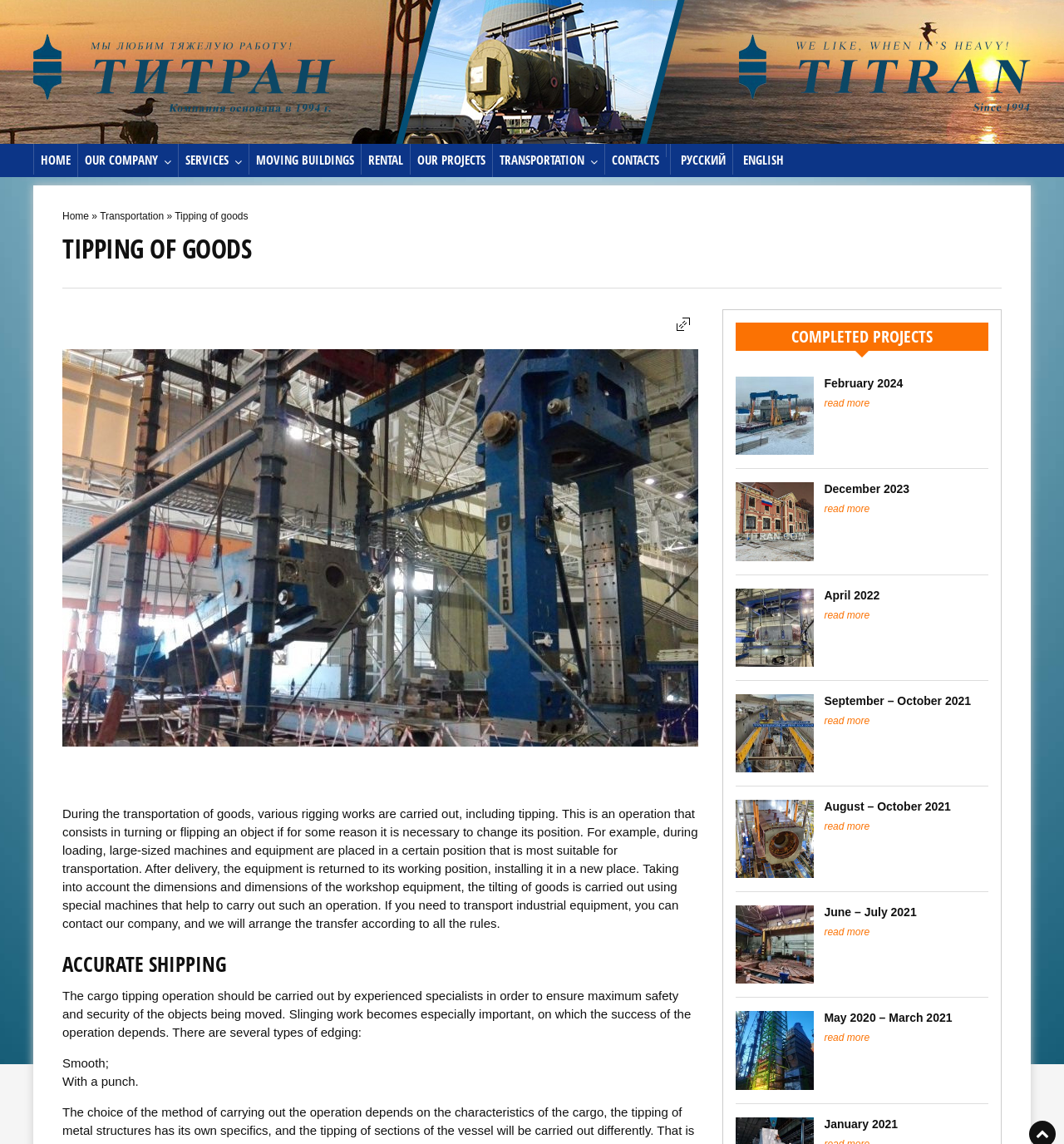Give a detailed account of the webpage, highlighting key information.

The webpage is about "Tipping of goods" and is provided by "Компания Титран" (Titran Company). At the top, there is a logo of Titran Company, accompanied by a navigation menu with links to "HOME", "OUR COMPANY", "SERVICES", "MOVING BUILDINGS", "RENTAL", "OUR PROJECTS", "TRANSPORTATION", and "CONTACTS". 

Below the navigation menu, there is a heading "TIPPING OF GOODS" followed by a brief description of the tipping operation, which is an essential part of goods transportation. The description explains that tipping involves turning or flipping an object to change its position during transportation and installation.

On the left side, there is an image that takes up most of the page's height. Below the image, there are several sections with headings "ACCURATE SHIPPING" and descriptions of the importance of sling work in cargo tipping operations.

Further down, there is a section with the heading "COMPLETED PROJECTS" that showcases several projects with images, headings, and links to read more about each project. The projects are listed in reverse chronological order, with the most recent one at the top.

At the bottom of the page, there are two links: "WHERE WE DELIVER CARGOES TO" and "TRANSPORTATION OF MACHINES", which are likely related to the company's services.